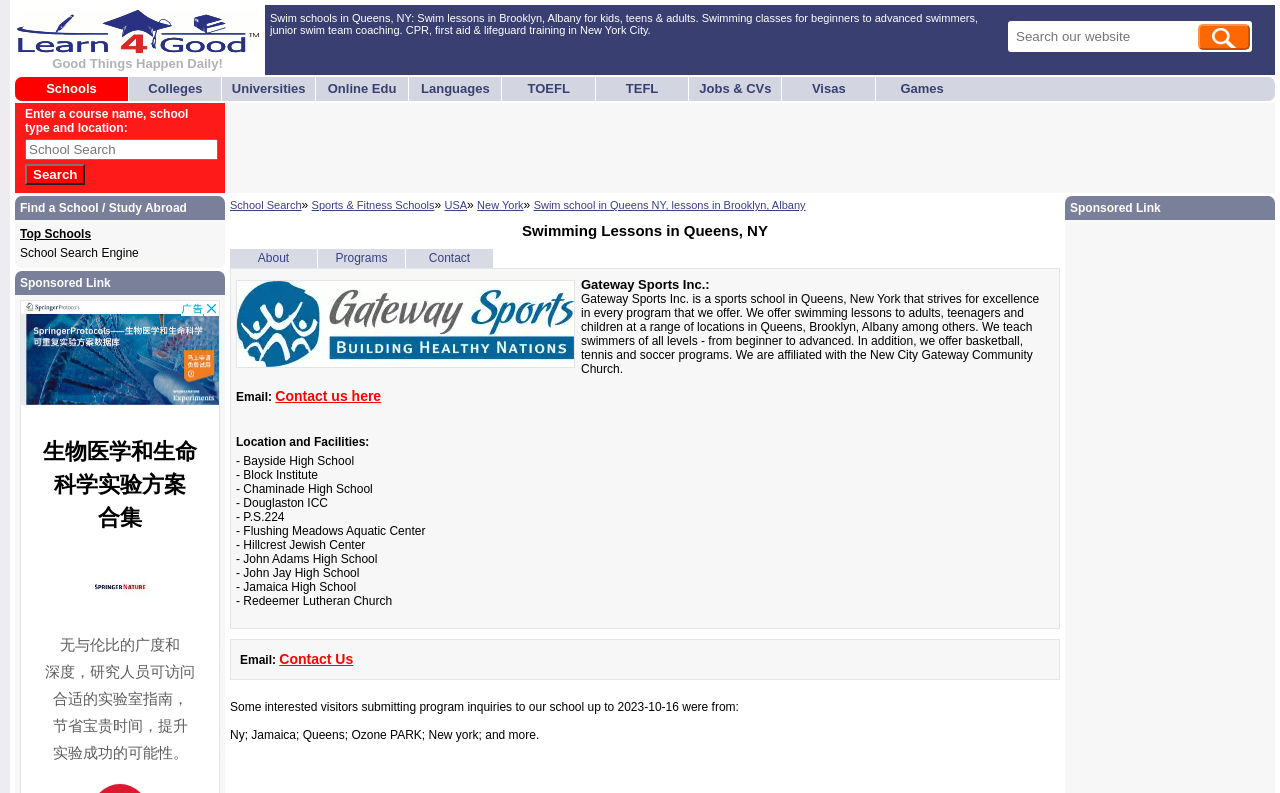Based on the element description Sports & Fitness Schools, identify the bounding box of the UI element in the given webpage screenshot. The coordinates should be in the format (top-left x, top-left y, bottom-right x, bottom-right y) and must be between 0 and 1.

[0.243, 0.251, 0.339, 0.266]